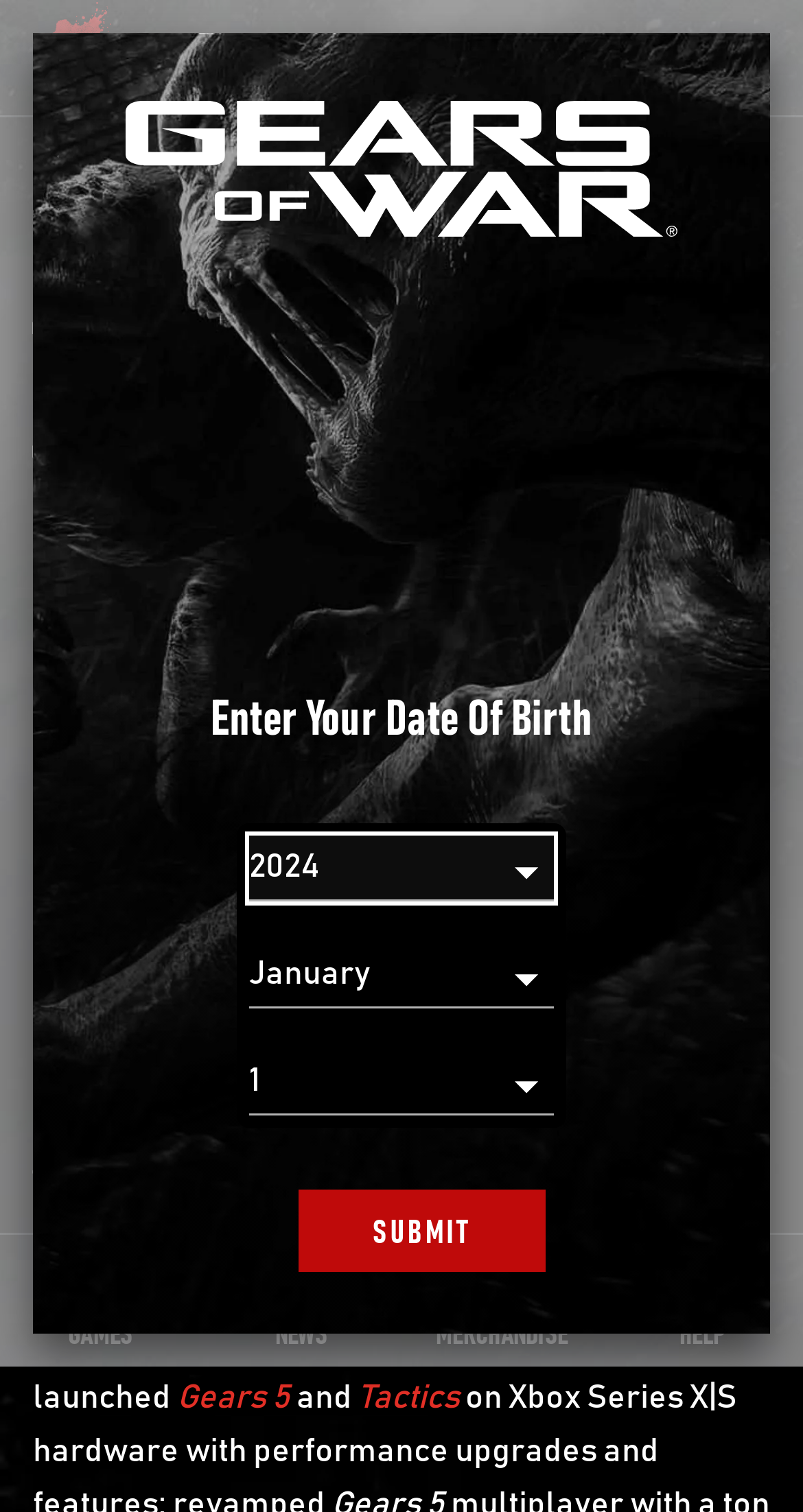What is the logo above the dialog box?
Use the information from the screenshot to give a comprehensive response to the question.

The image above the dialog box is the Gears of War logo, which is a prominent element on the webpage and likely represents the brand or franchise.